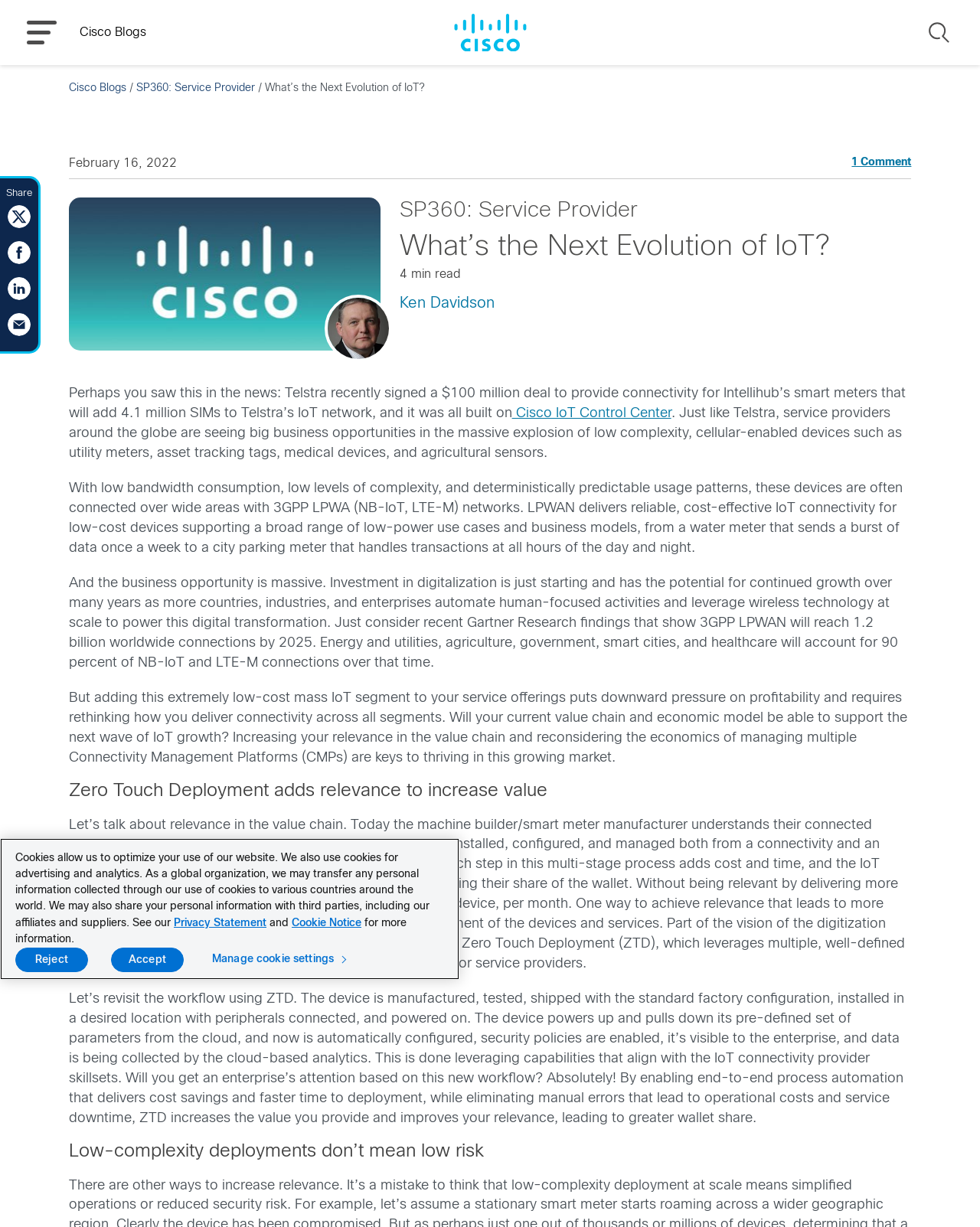What is the name of the company mentioned in the blog post?
Examine the image and provide an in-depth answer to the question.

I found the company name by reading the text 'Telstra recently signed a $100 million deal to provide connectivity for Intellihub’s smart meters...' which is located in the first paragraph of the blog post.